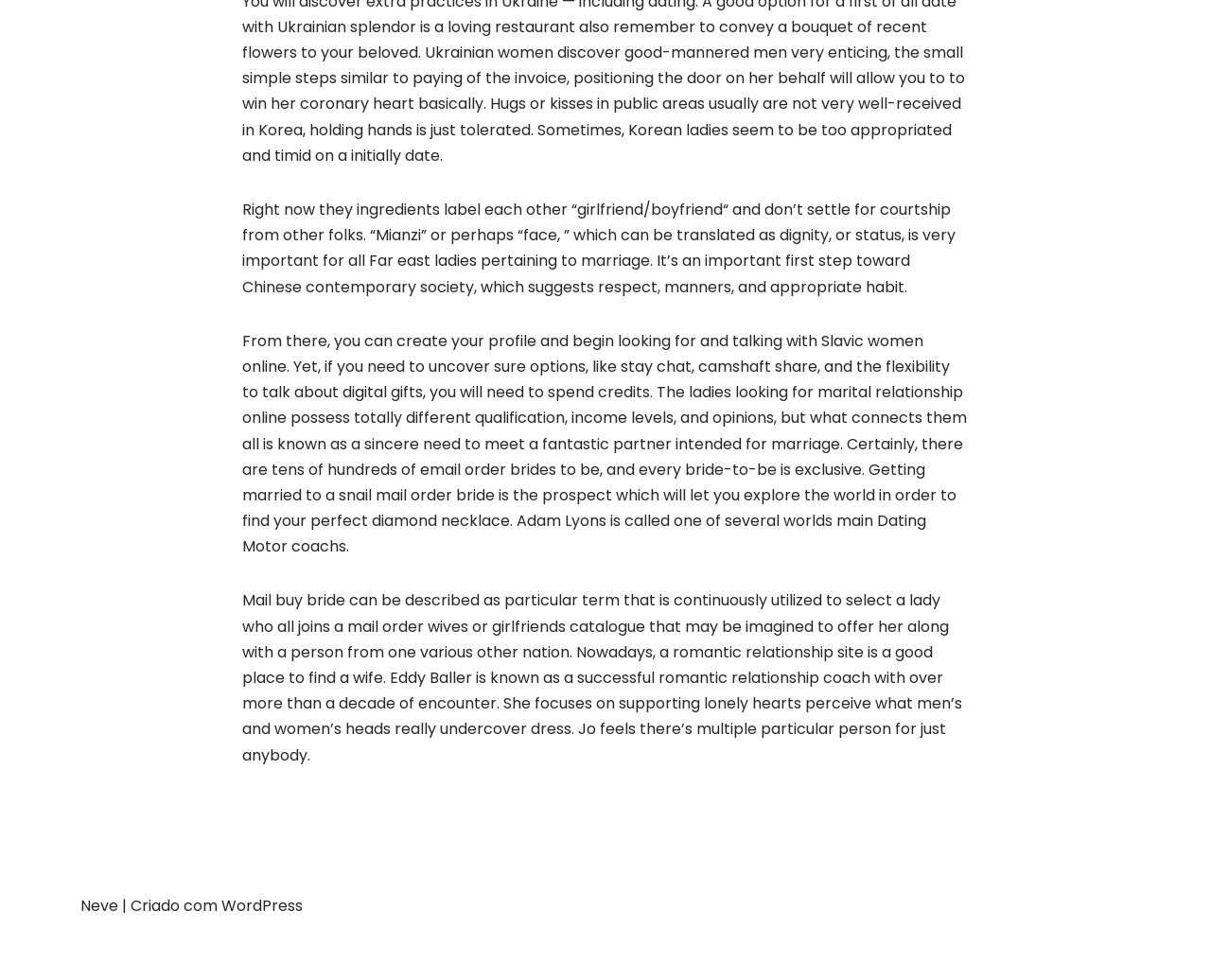Using details from the image, please answer the following question comprehensively:
What is the importance of 'Mianzi' in Chinese society?

According to the StaticText element, 'Mianzi' or 'face' is an important concept in Chinese society, which translates to respect, manners, and proper behavior, particularly in the context of marriage.